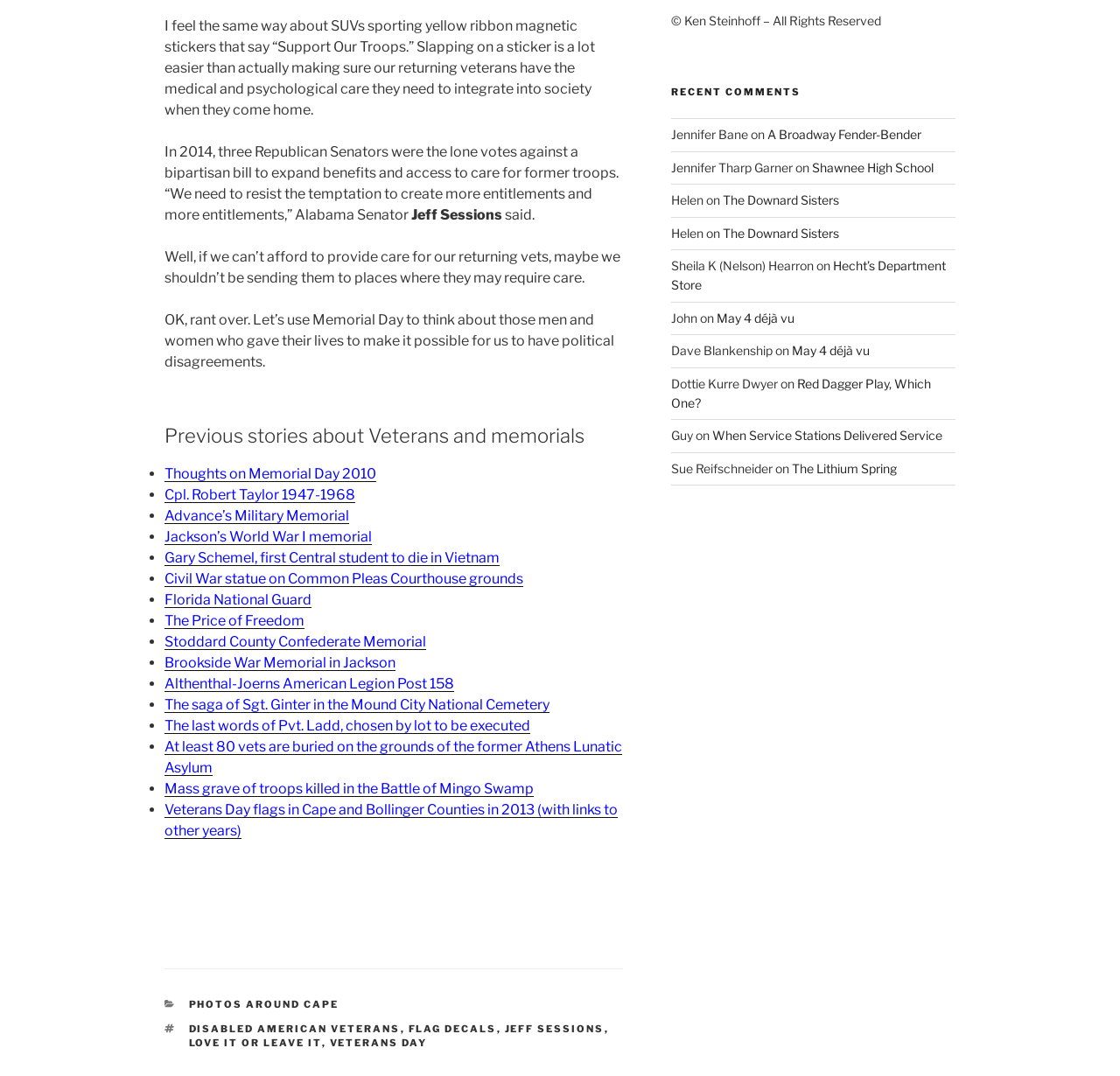How many recent comments are there?
Ensure your answer is thorough and detailed.

The recent comments are identified by the navigation element with the text 'Recent Comments'. The comments are listed below this element, and there are 9 comments in total, each with a username and a link to the article being commented on.